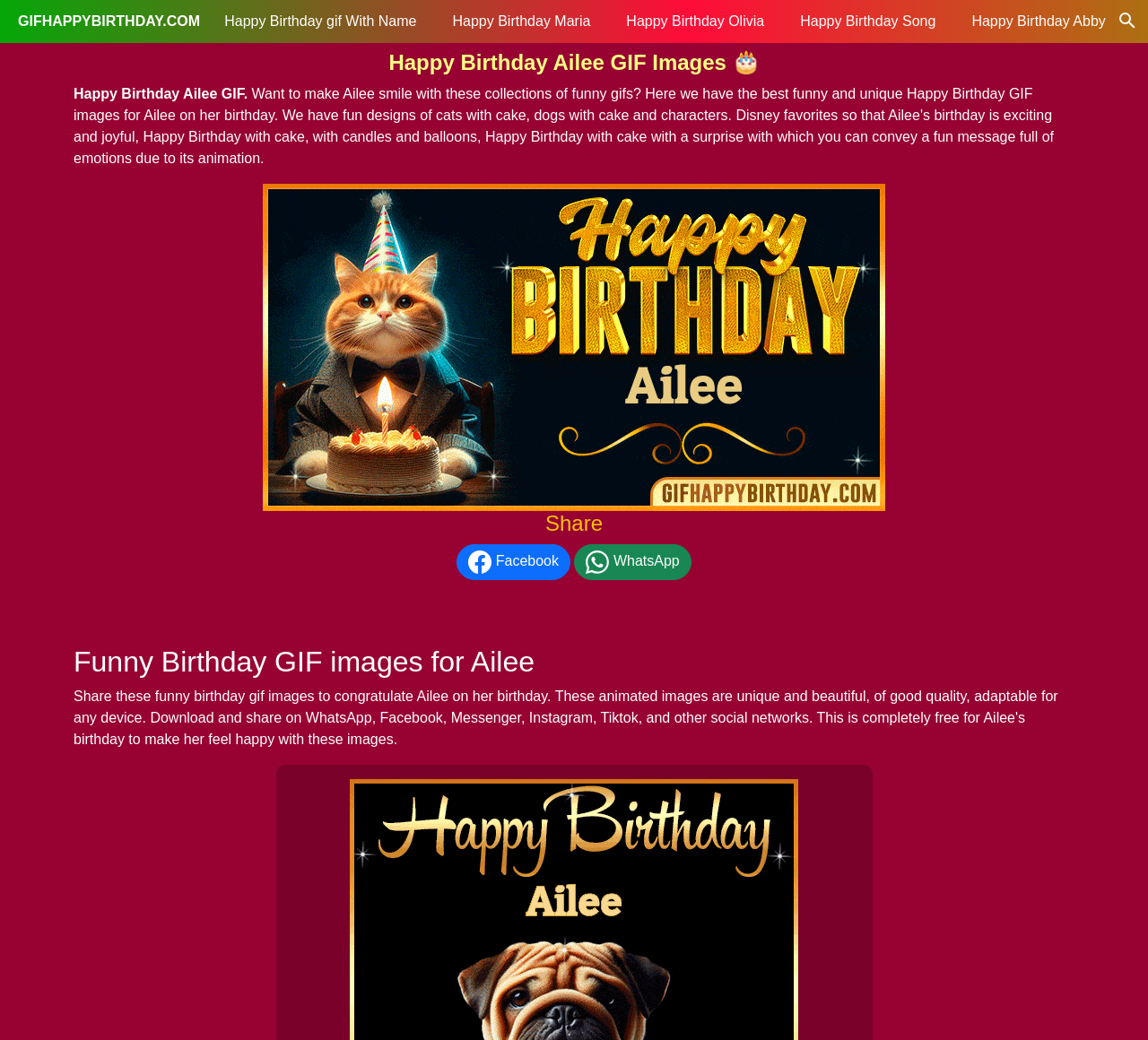What is the name of the birthday person?
Carefully analyze the image and provide a detailed answer to the question.

The webpage is focused on 'Happy Birthday Ailee GIF Images', and the heading 'Happy Birthday Ailee GIF Images 🎂' suggests that the birthday person's name is Ailee.